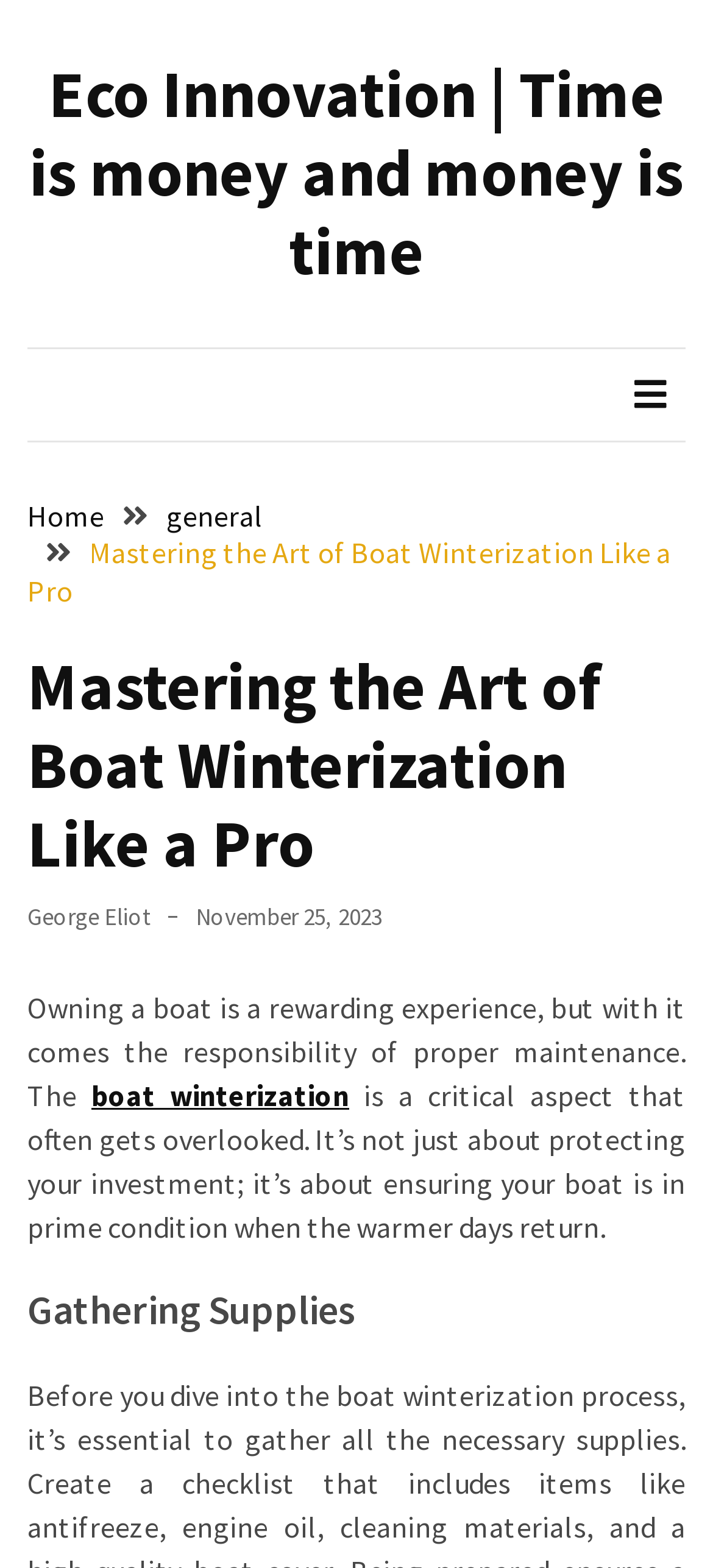Identify the coordinates of the bounding box for the element that must be clicked to accomplish the instruction: "Navigate to the 'Eco Innovation | Time is money and money is time' page".

[0.041, 0.034, 0.959, 0.187]